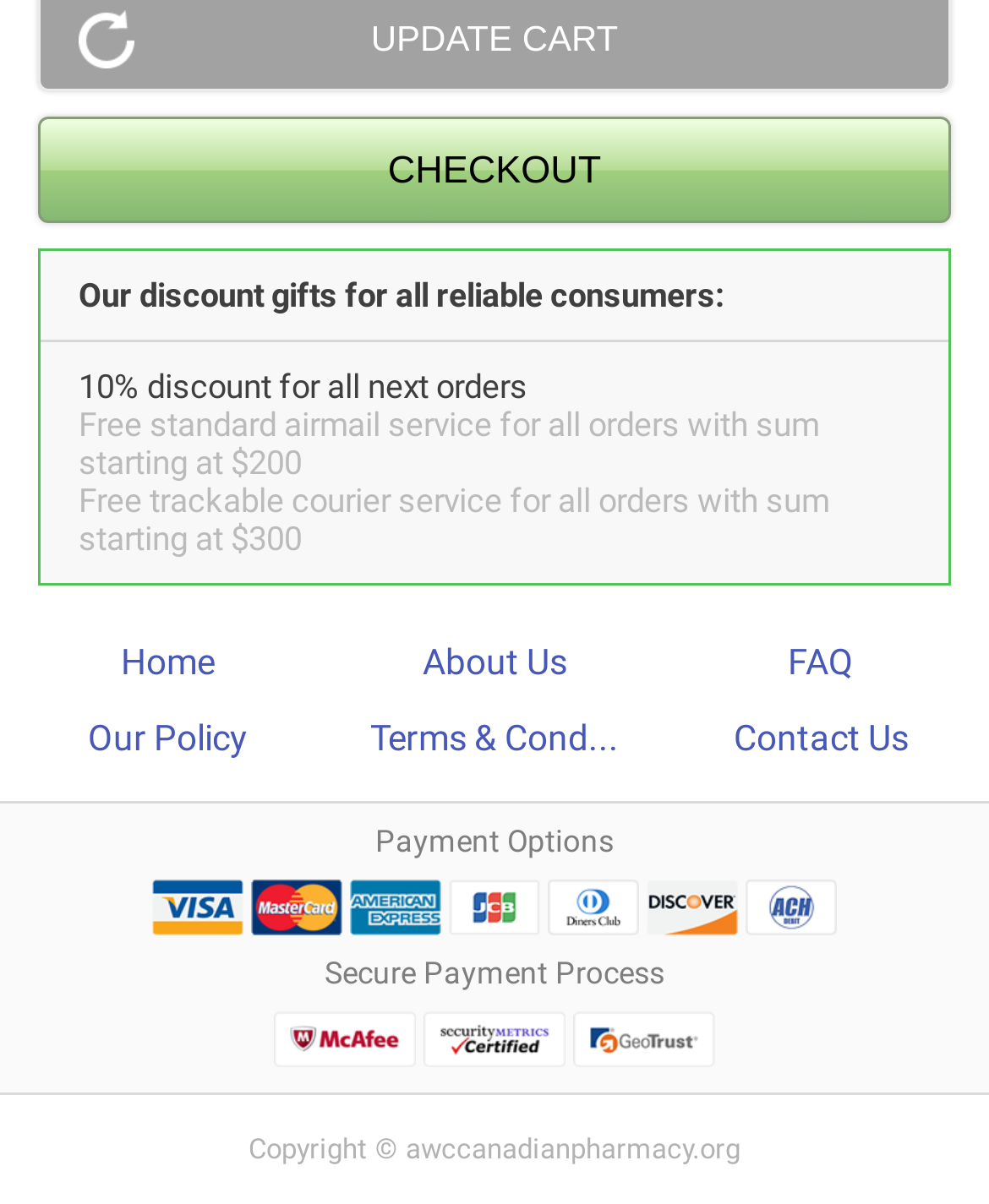Given the following UI element description: "Terms & Cond...", find the bounding box coordinates in the webpage screenshot.

[0.374, 0.596, 0.626, 0.63]